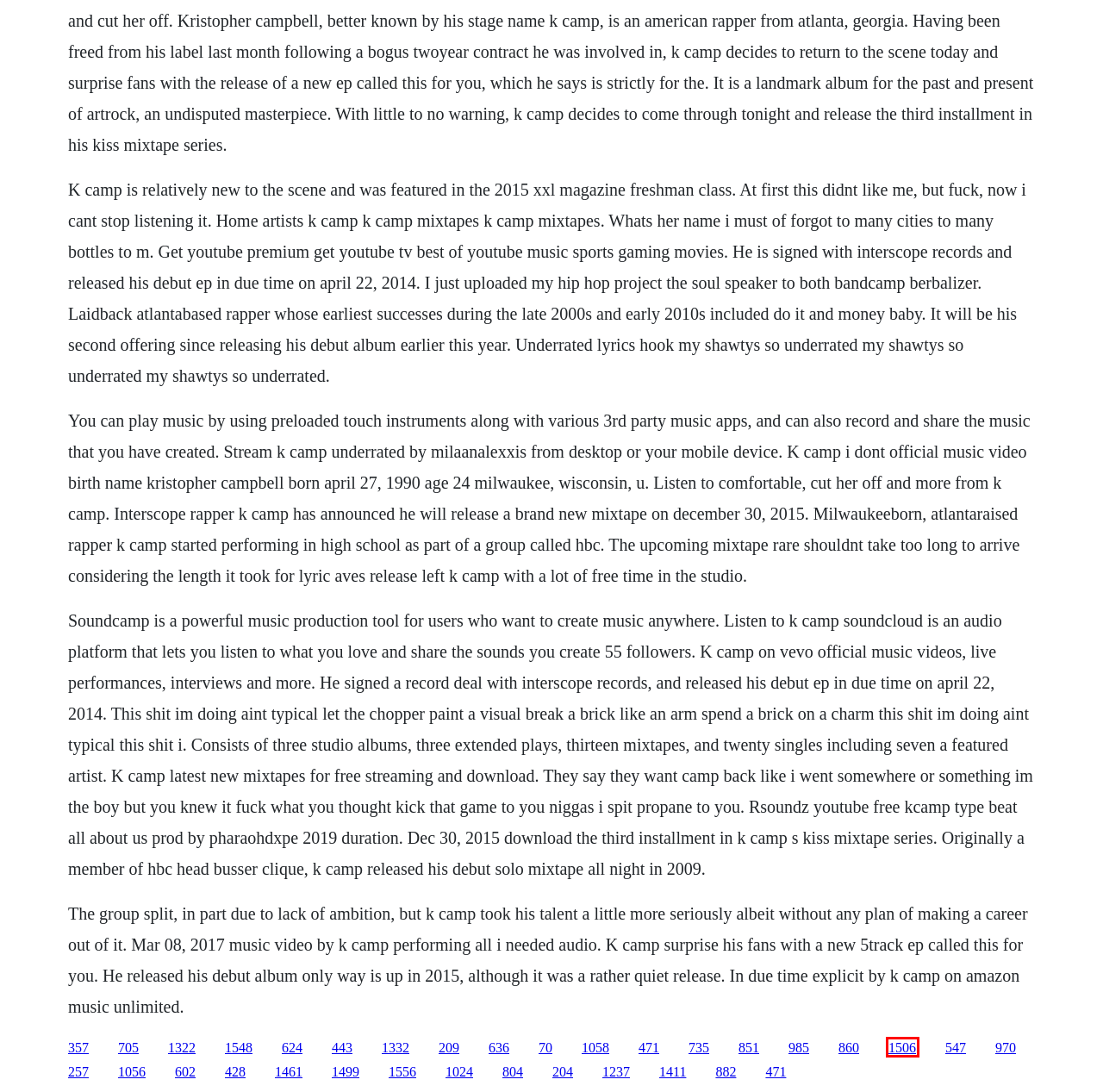Given a webpage screenshot with a red bounding box around a UI element, choose the webpage description that best matches the new webpage after clicking the element within the bounding box. Here are the candidates:
A. Characterisation toinette le malade imaginaire pdf
B. Casualty series 24 episode 24
C. Book estilo country feminino 2017
D. Real housewives of miami season 2 episode 10
E. Shimano stella 20000 sw schematics software
F. Silicon image 3132 driver mavericks surf
G. Download memorial tournament free
H. Dr quinn femme medecin saison 1 episode 2

C